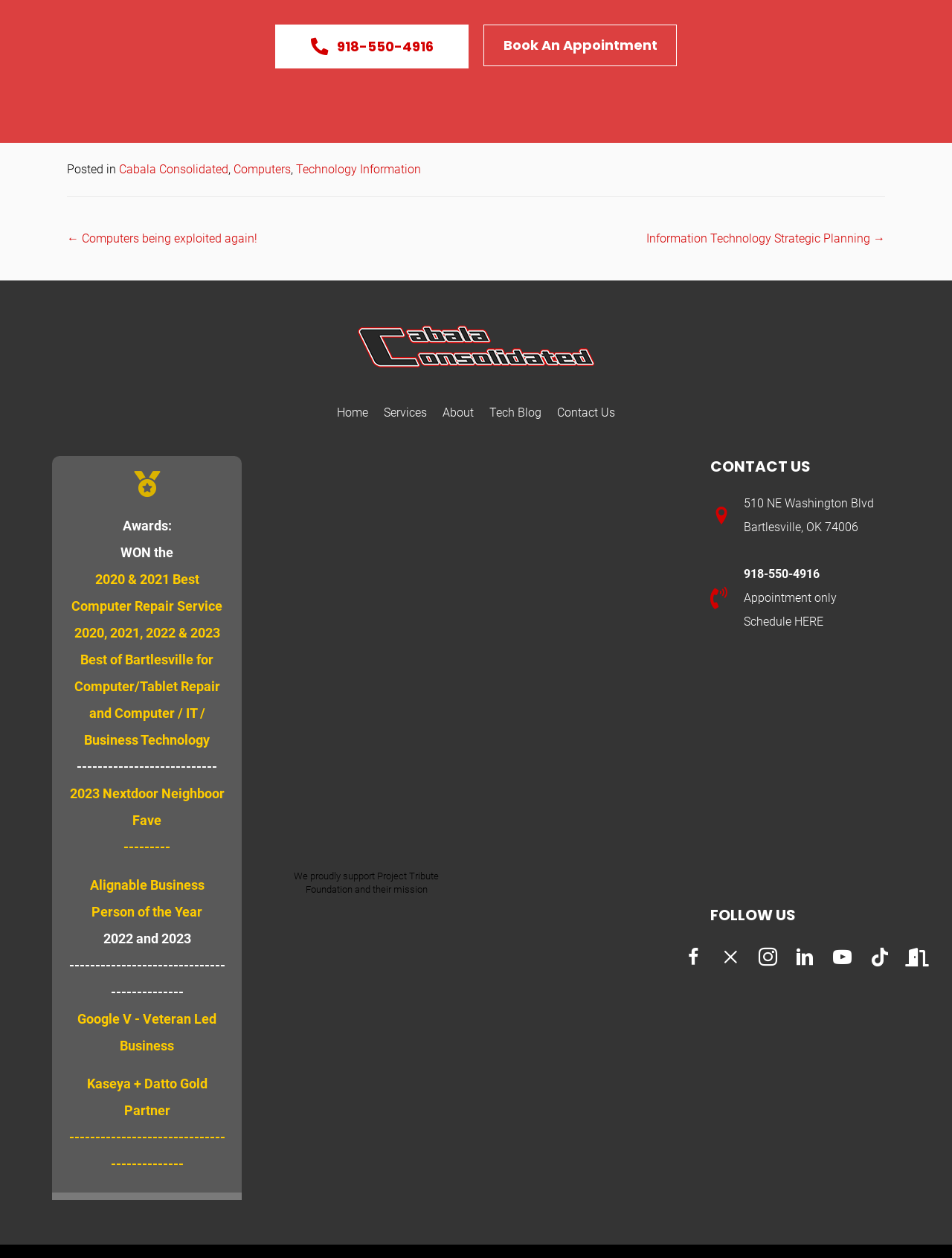Locate the bounding box coordinates of the clickable region to complete the following instruction: "Schedule HERE."

[0.781, 0.489, 0.865, 0.5]